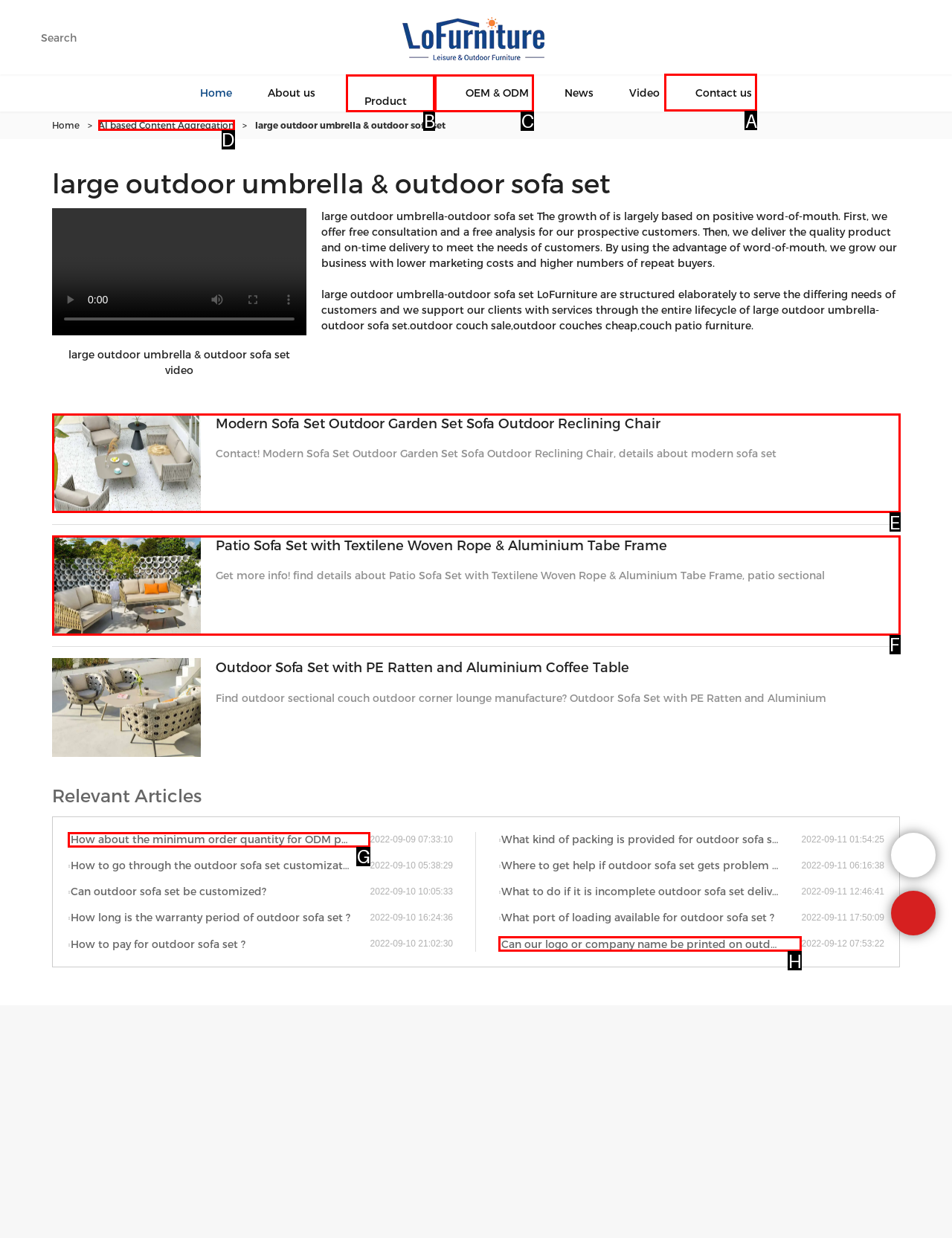Select the letter of the UI element you need to click on to fulfill this task: Contact us. Write down the letter only.

A